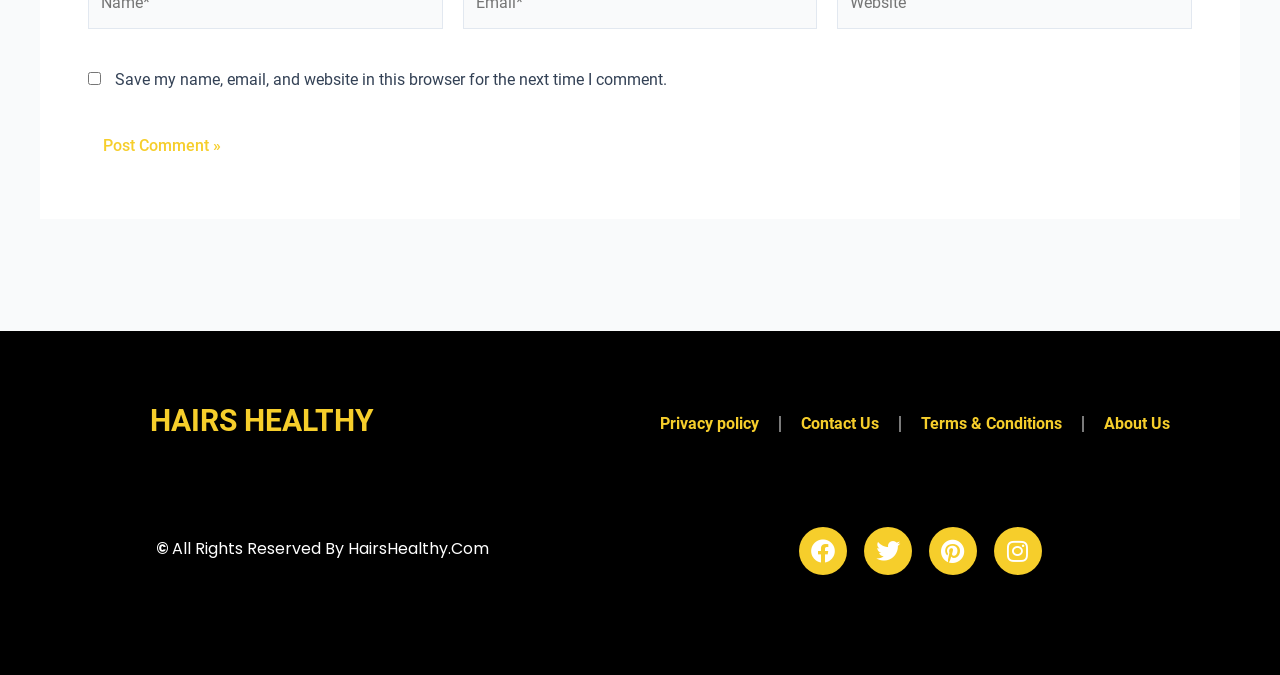Identify the bounding box coordinates for the UI element mentioned here: "Instagram". Provide the coordinates as four float values between 0 and 1, i.e., [left, top, right, bottom].

[0.776, 0.781, 0.814, 0.852]